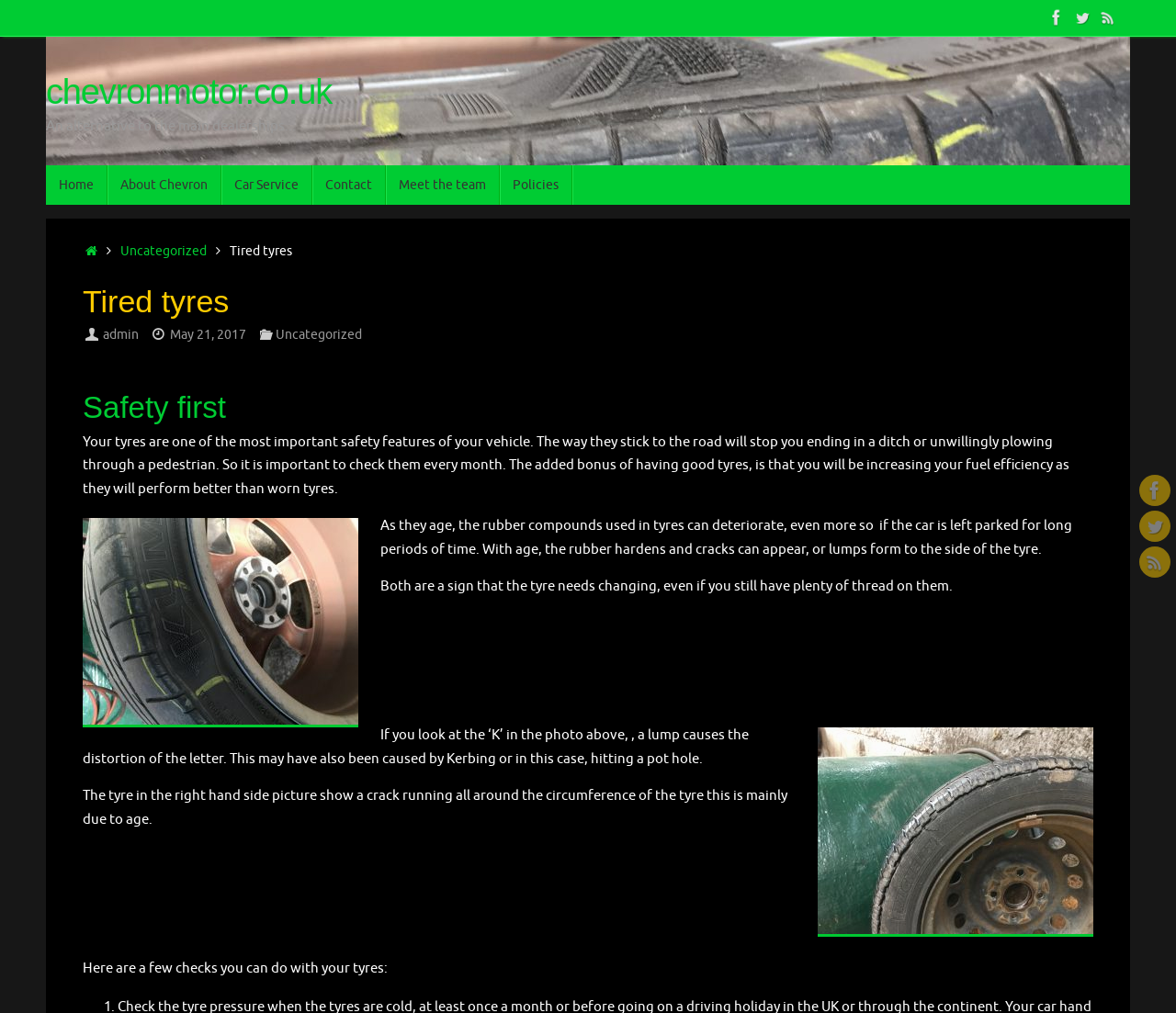What is the author of the webpage?
Kindly offer a detailed explanation using the data available in the image.

The webpage has a section that shows the author's name, which is 'admin', along with the date of publication.